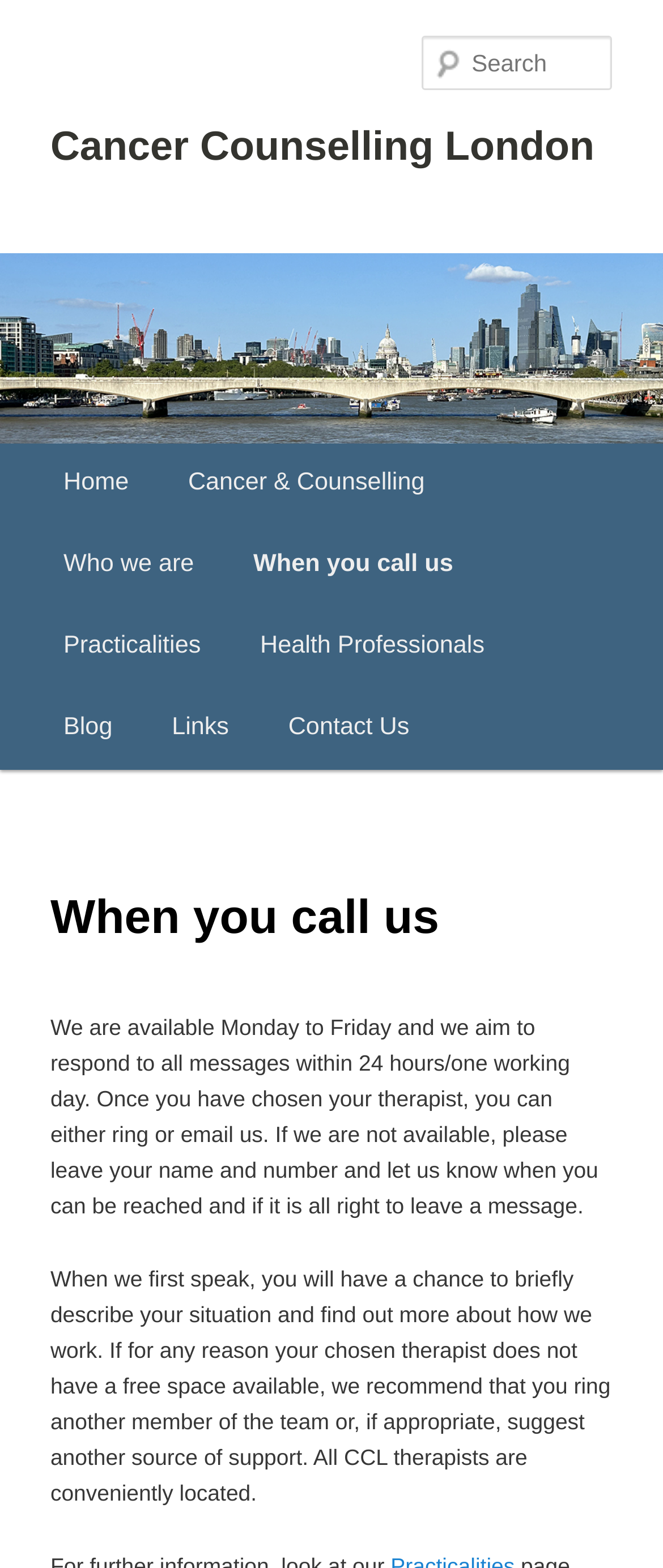Pinpoint the bounding box coordinates for the area that should be clicked to perform the following instruction: "Go to Home page".

[0.051, 0.283, 0.239, 0.335]